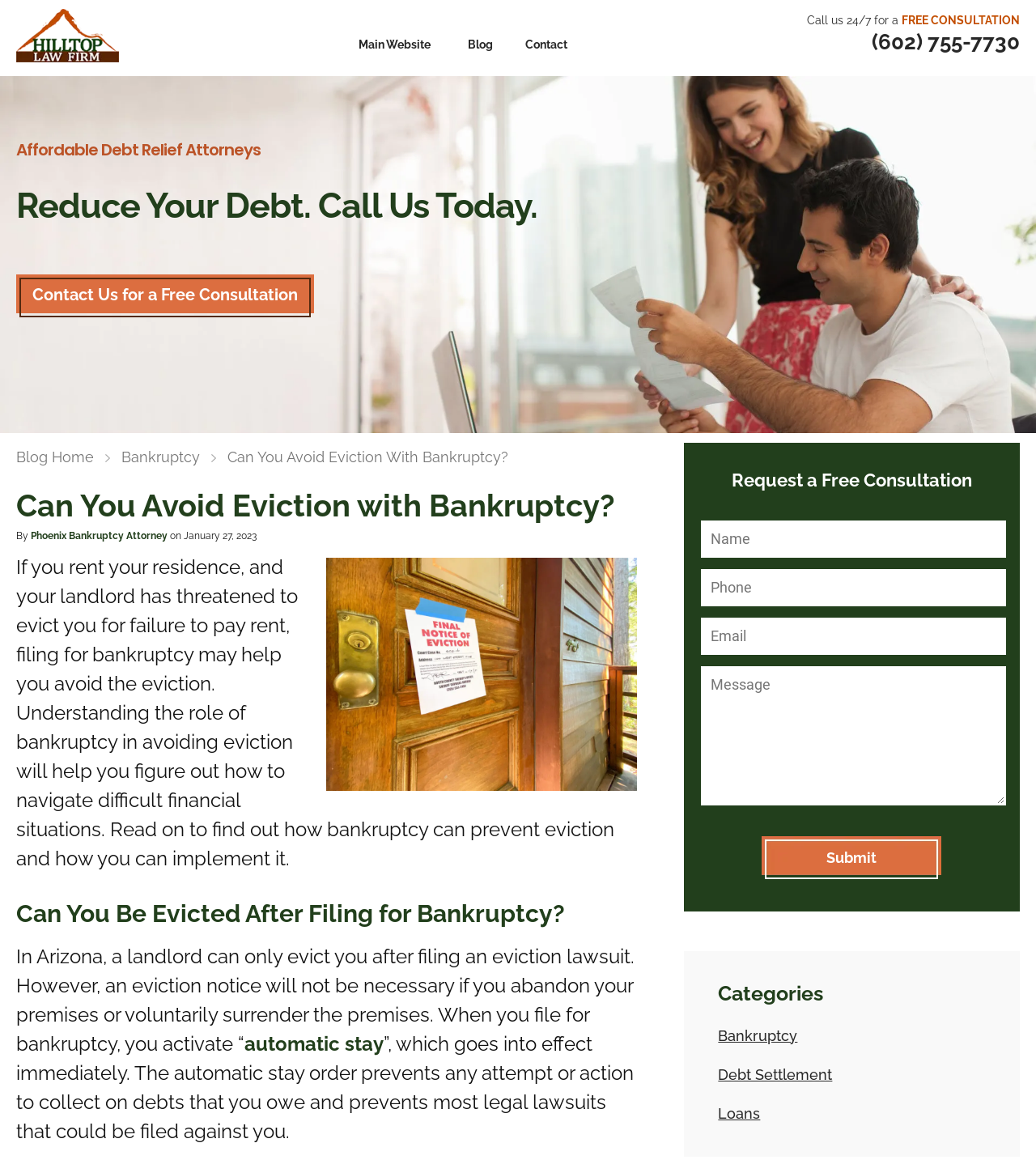What is the purpose of filing for bankruptcy?
Use the information from the screenshot to give a comprehensive response to the question.

I found the answer by reading the main content of the webpage, which explains that filing for bankruptcy may help you avoid eviction if you rent your residence and your landlord has threatened to evict you for failure to pay rent.